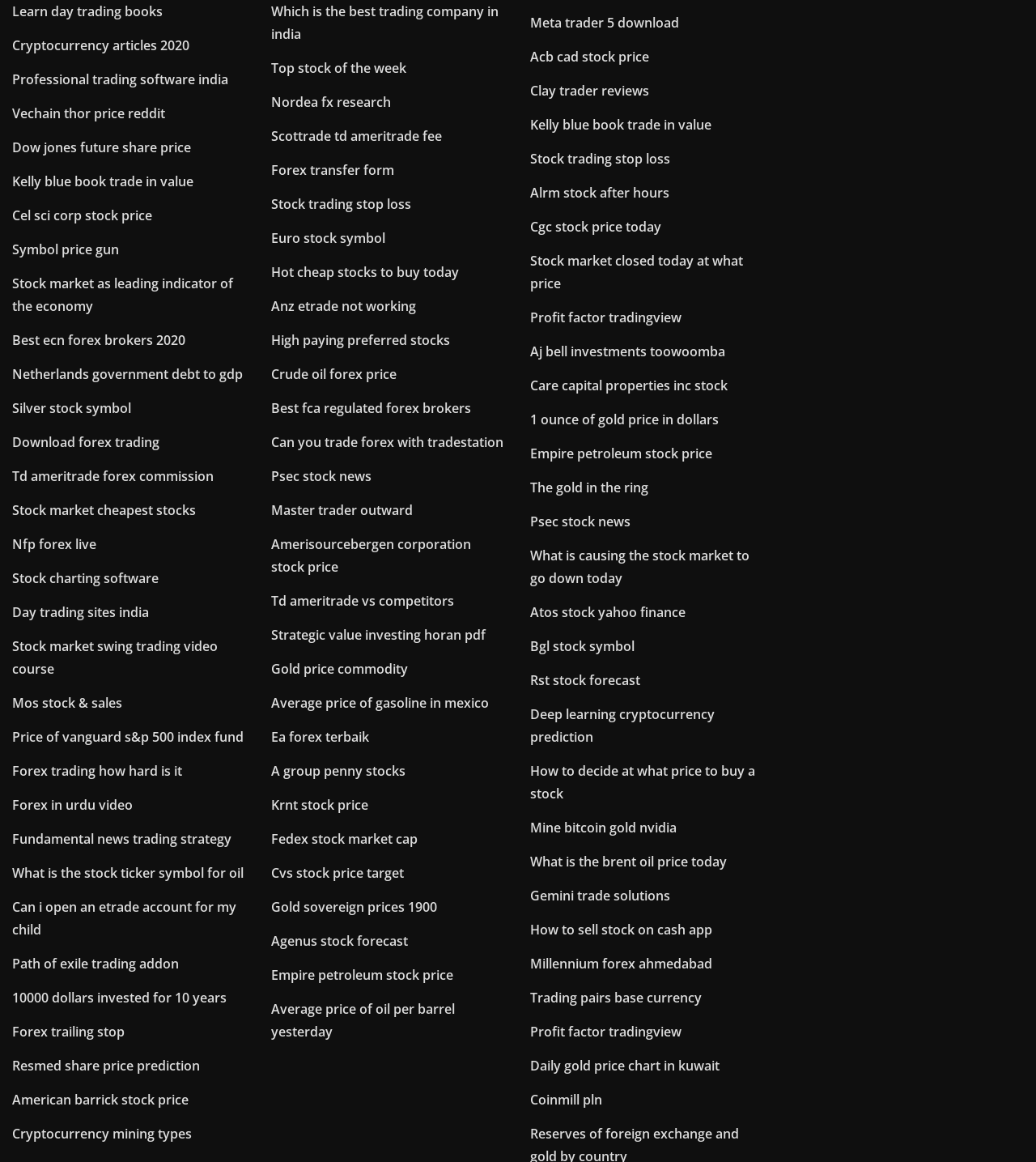Identify the bounding box coordinates of the section to be clicked to complete the task described by the following instruction: "Explore 'Meta trader 5 download'". The coordinates should be four float numbers between 0 and 1, formatted as [left, top, right, bottom].

[0.512, 0.012, 0.655, 0.027]